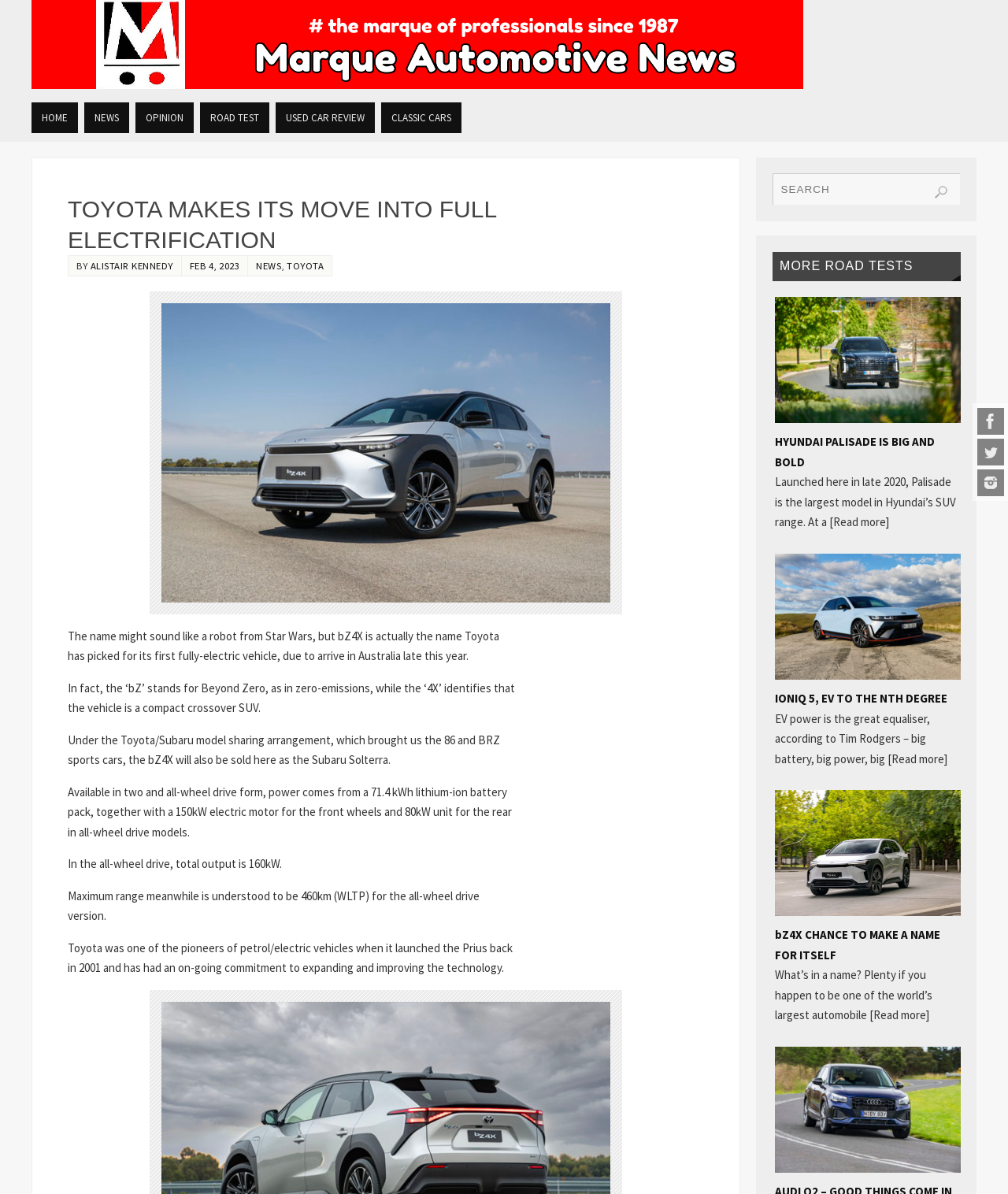Locate the bounding box coordinates of the clickable part needed for the task: "View TOYOTA news".

[0.284, 0.217, 0.321, 0.227]